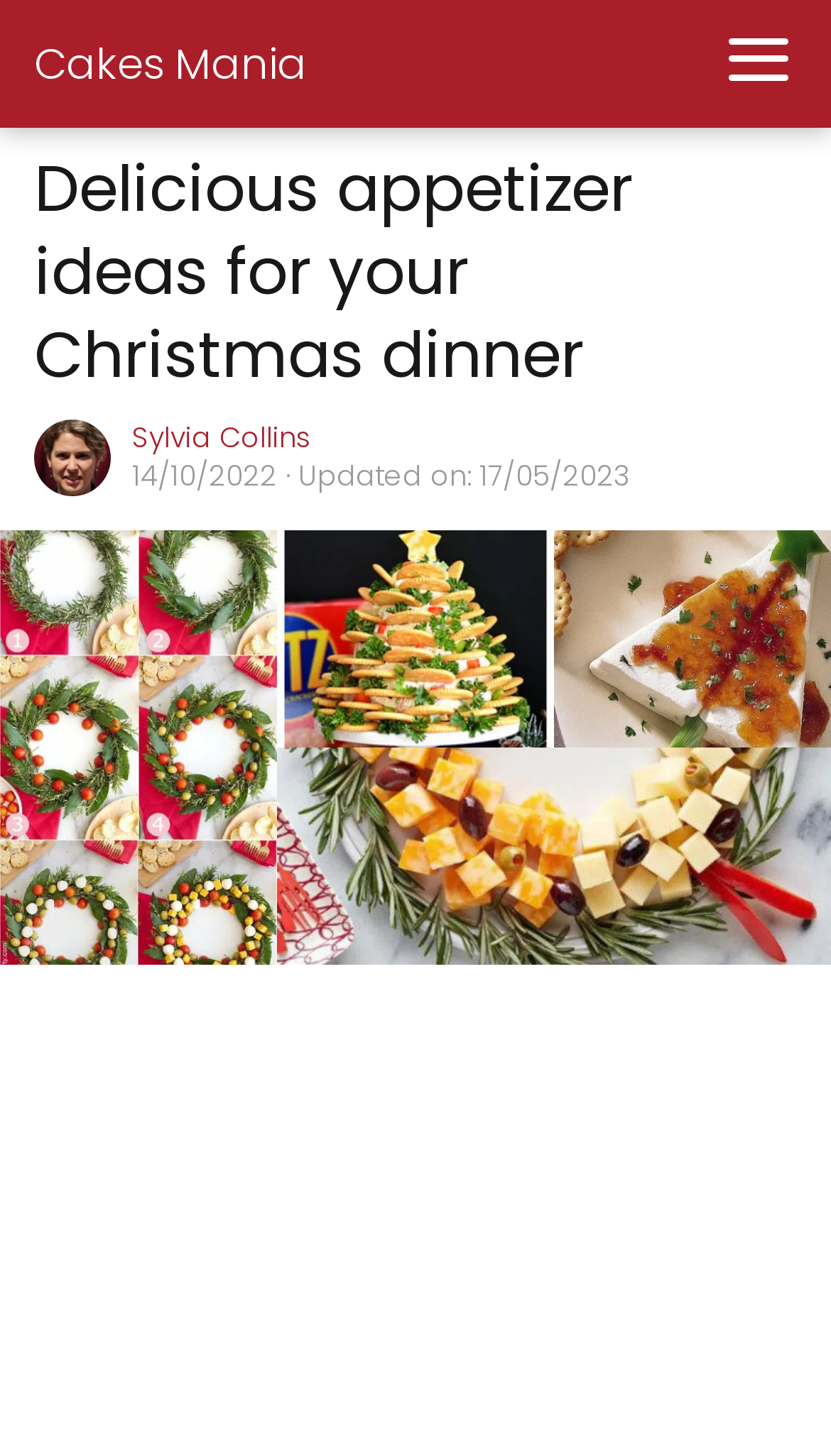Please determine and provide the text content of the webpage's heading.

Delicious appetizer ideas for your Christmas dinner